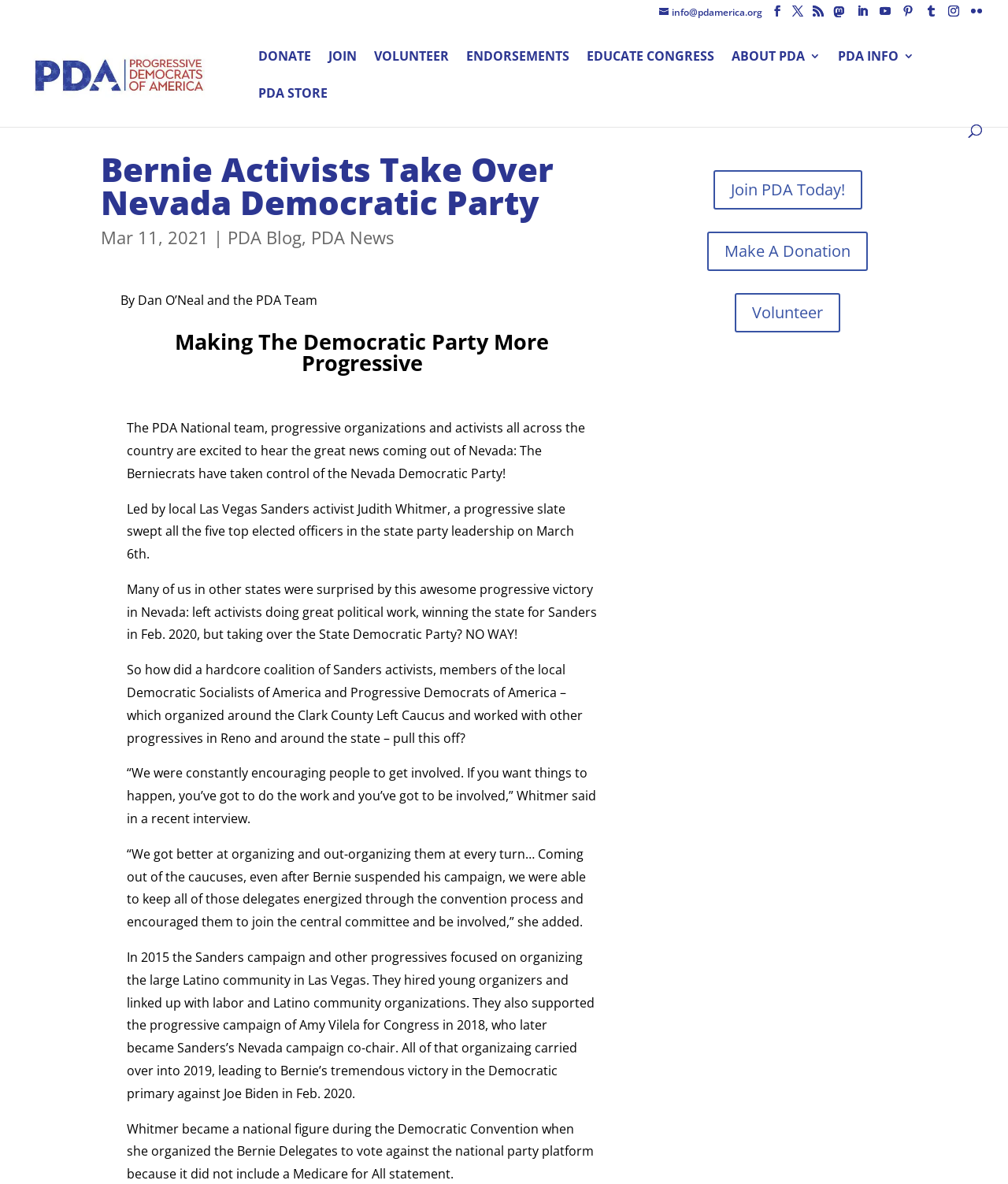Explain the webpage's layout and main content in detail.

The webpage is about Progressive Democrats of America, with a focus on Bernie activists taking over the Nevada Democratic Party. At the top, there is a horizontal navigation bar with multiple social media links, including Mastodon, LinkedIn, YouTube, Pinterest, Tumblr, Instagram, and Flickr. Below this, there is a logo of Progressive Democrats of America, accompanied by a link to the organization's main page.

On the left side, there are three prominent links: "DONATE", "JOIN", and "VOLUNTEER". Next to these links, there are additional links to "ENDORSEMENTS", "EDUCATE CONGRESS", and "PDA STORE". Above these links, there is a search box.

The main content of the webpage is an article about Bernie activists taking over the Nevada Democratic Party. The article's title, "Bernie Activists Take Over Nevada Democratic Party", is followed by the date "Mar 11, 2021" and the categories "PDA Blog" and "PDA News". The article is written by Dan O'Neal and the PDA Team.

The article discusses how a progressive slate led by Judith Whitmer, a local Las Vegas Sanders activist, swept all five top elected officers in the state party leadership on March 6th. It explains how this victory was achieved through constant encouragement of people to get involved, better organizing, and out-organizing opponents at every turn.

The article also mentions the Sanders campaign's focus on organizing the large Latino community in Las Vegas in 2015, which carried over into 2019 and led to Bernie's victory in the Democratic primary against Joe Biden in Feb. 2020. Additionally, it highlights Whitmer's role in organizing the Bernie Delegates to vote against the national party platform during the Democratic Convention.

At the bottom of the article, there are three calls to action: "Join PDA Today!", "Make A Donation", and "Volunteer".